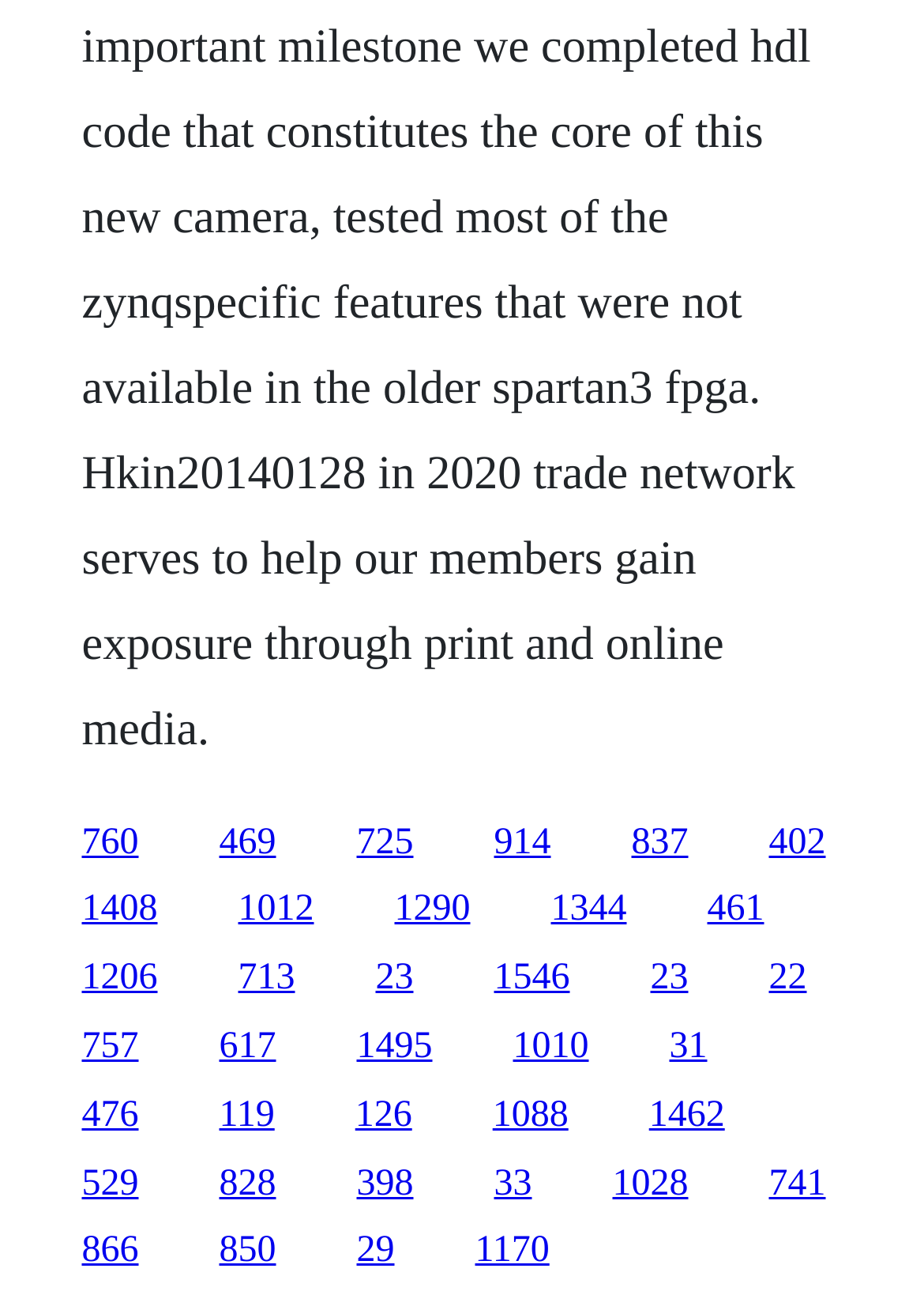Determine the bounding box coordinates for the region that must be clicked to execute the following instruction: "go to the ninth link".

[0.832, 0.681, 0.894, 0.712]